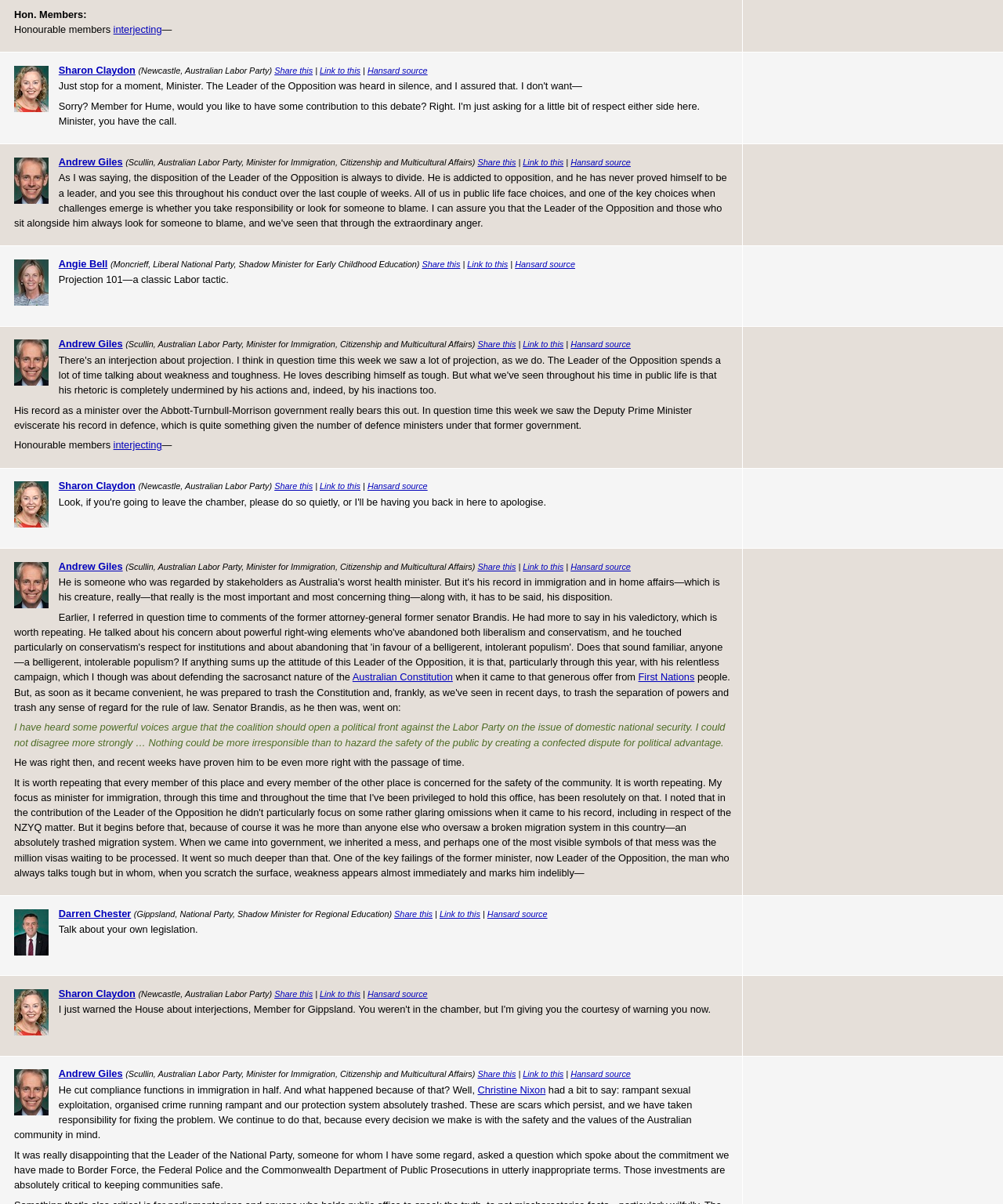Identify the coordinates of the bounding box for the element that must be clicked to accomplish the instruction: "View the photo of Andrew Giles".

[0.058, 0.13, 0.122, 0.139]